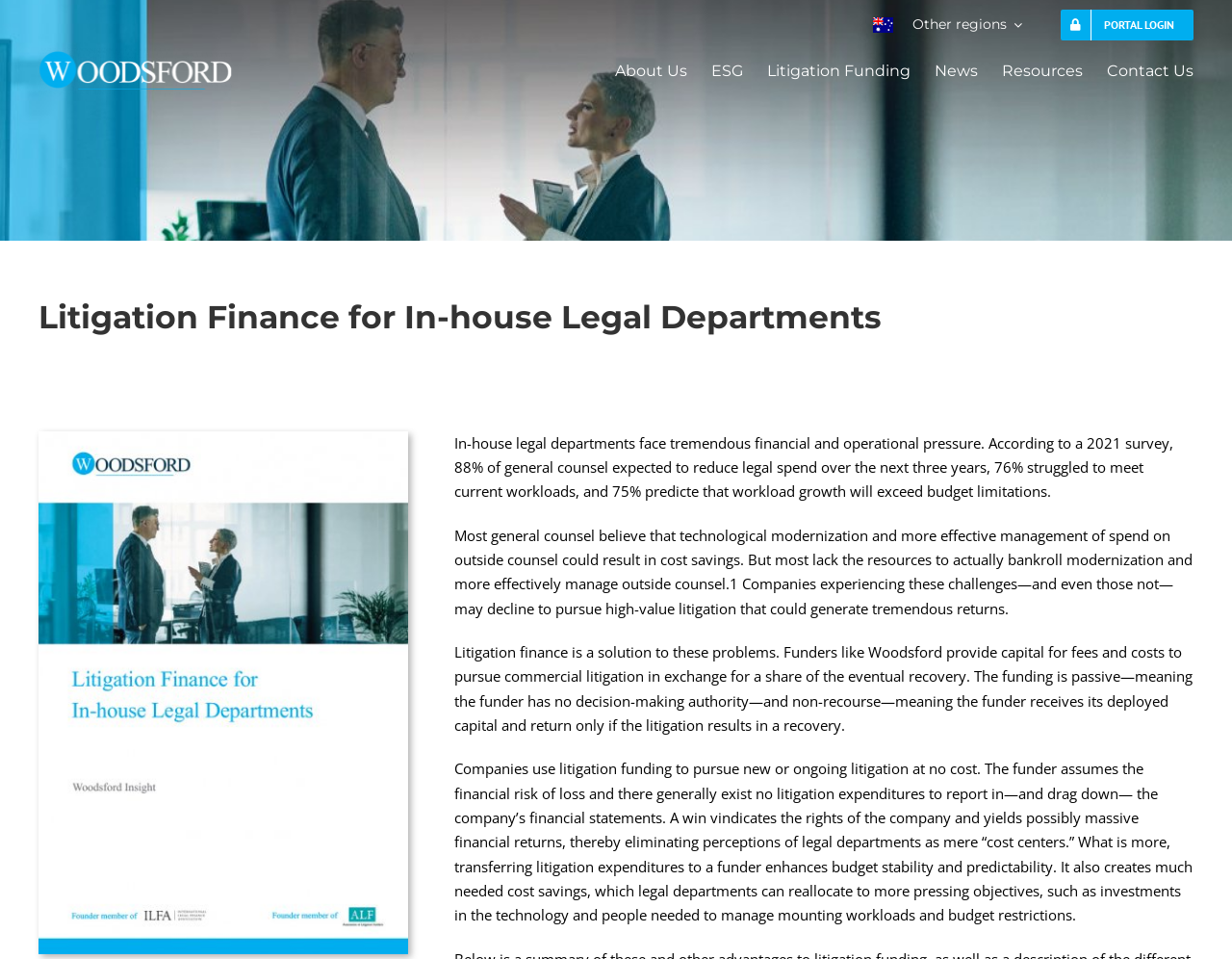Please specify the bounding box coordinates for the clickable region that will help you carry out the instruction: "Read more about Woodsford Litigation Funding".

[0.031, 0.047, 0.189, 0.067]